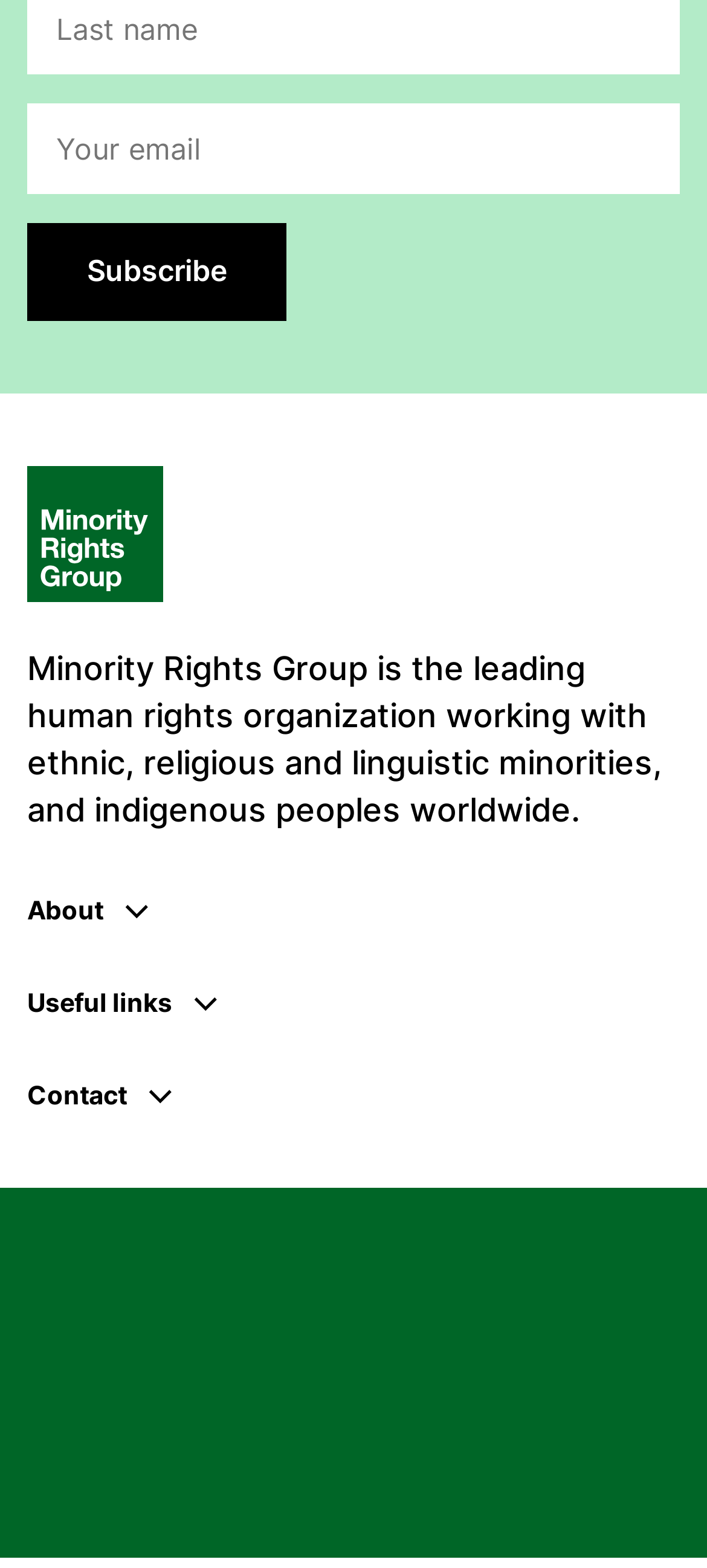Predict the bounding box of the UI element that fits this description: "Cookie Policy".

[0.038, 0.684, 0.264, 0.704]